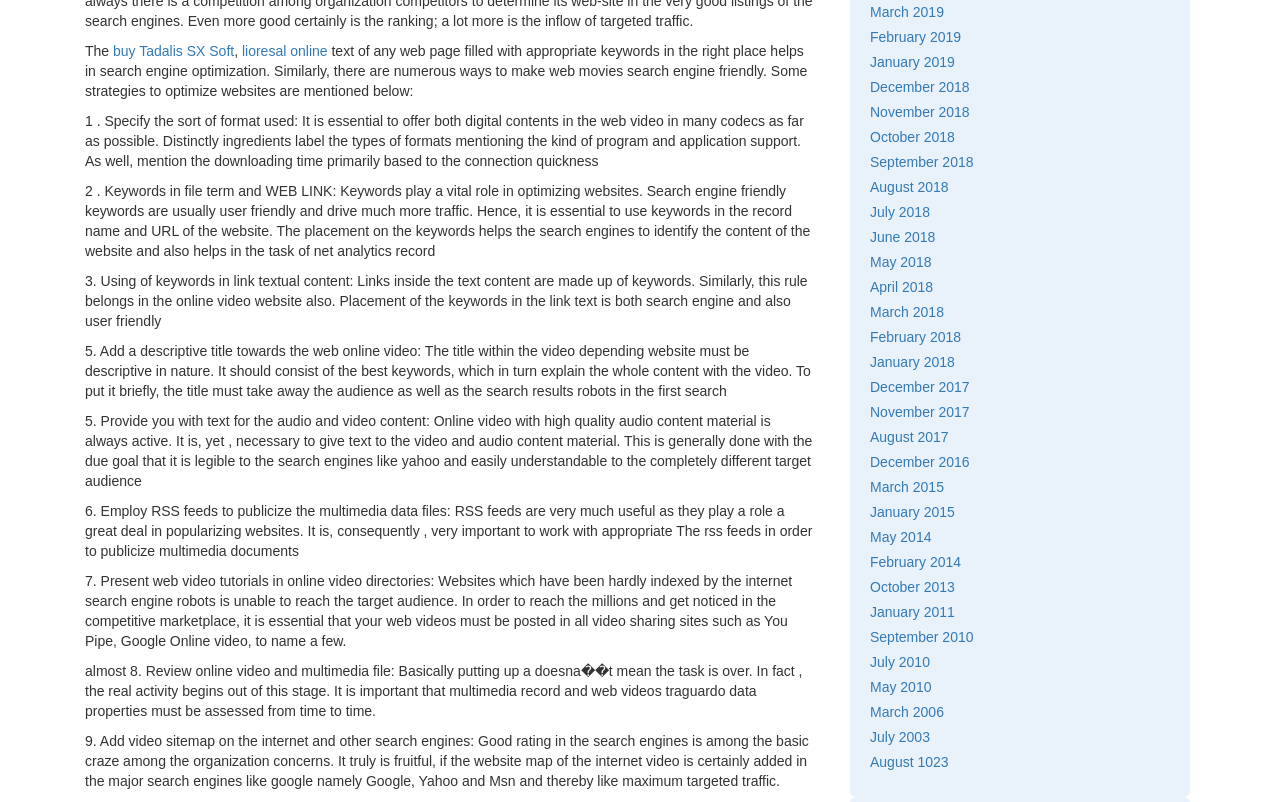Determine the bounding box of the UI component based on this description: "buy Tadalis SX Soft". The bounding box coordinates should be four float values between 0 and 1, i.e., [left, top, right, bottom].

[0.088, 0.054, 0.183, 0.074]